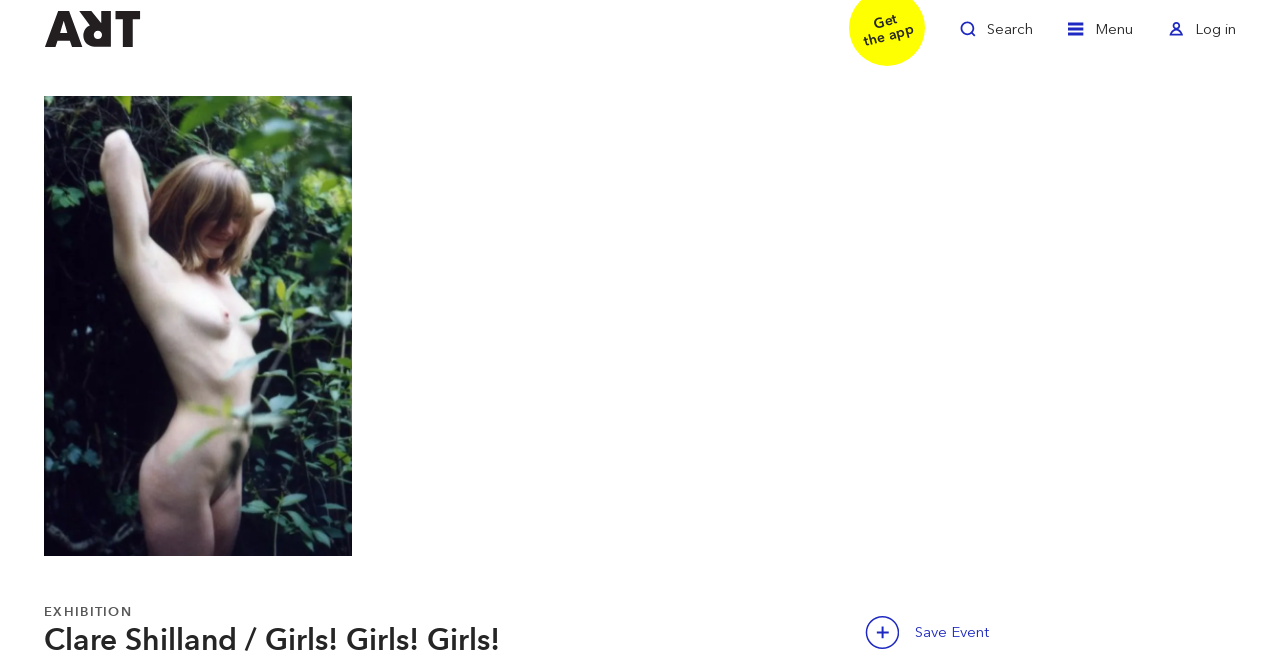Using the elements shown in the image, answer the question comprehensively: What type of content is displayed on this webpage?

The webpage displays an image, exhibition title, and a 'Save this event' button, suggesting that it is showing information about a specific exhibition. The heading 'EXHIBITION' also supports this conclusion.